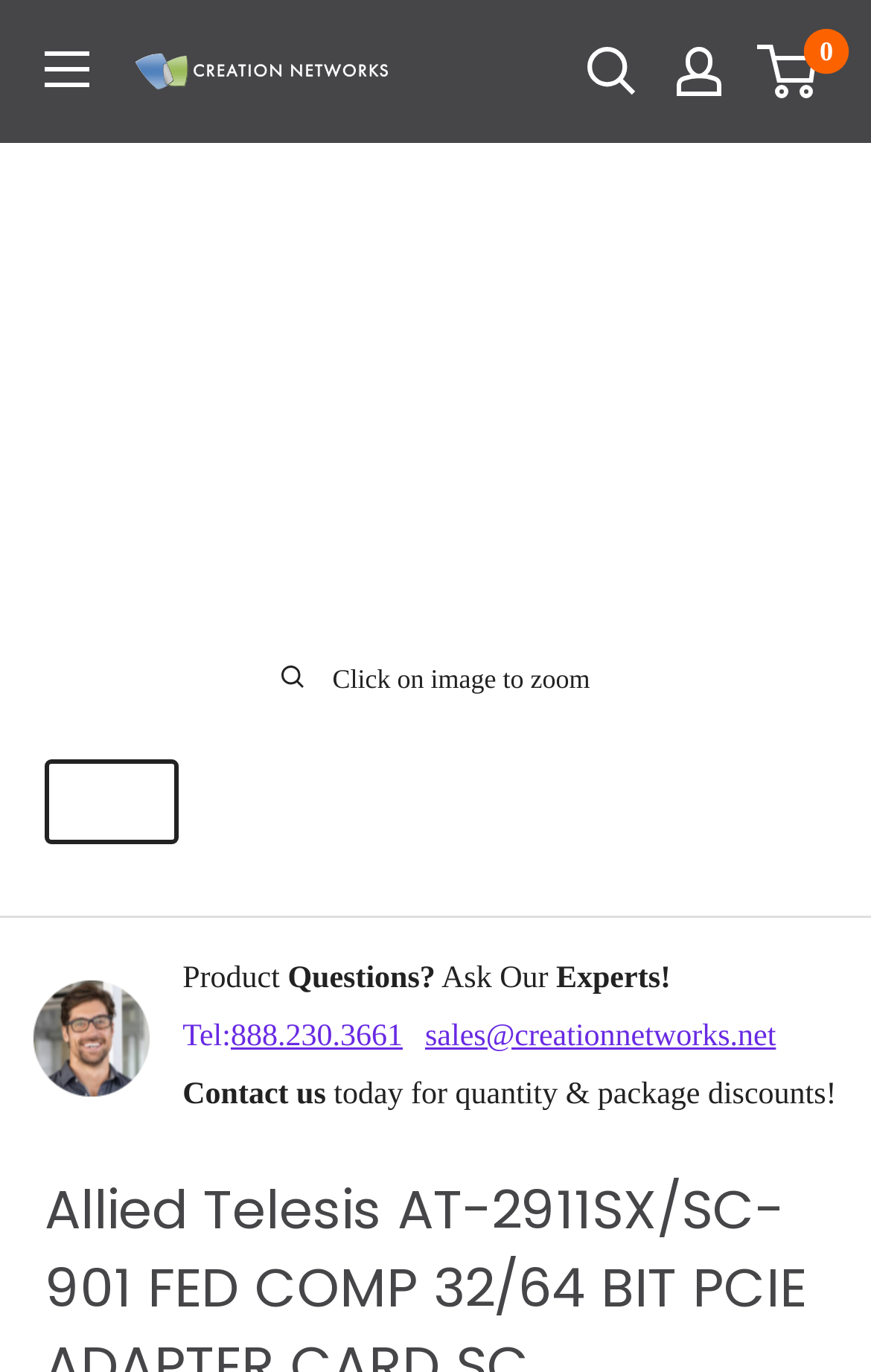Identify the bounding box coordinates of the area that should be clicked in order to complete the given instruction: "Zoom in the product image". The bounding box coordinates should be four float numbers between 0 and 1, i.e., [left, top, right, bottom].

[0.051, 0.137, 0.949, 0.457]